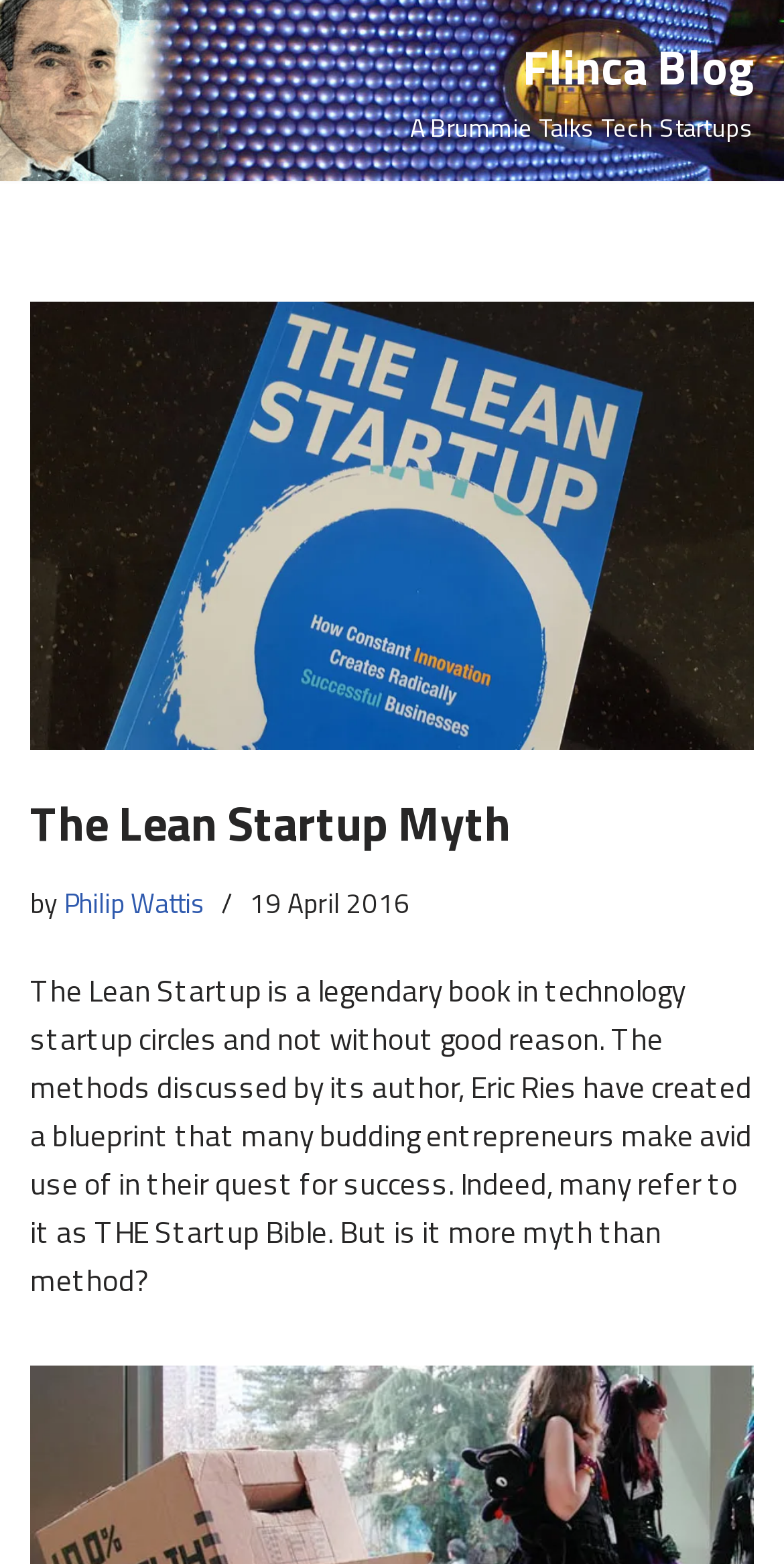Answer with a single word or phrase: 
What is the date of the article?

19 April 2016